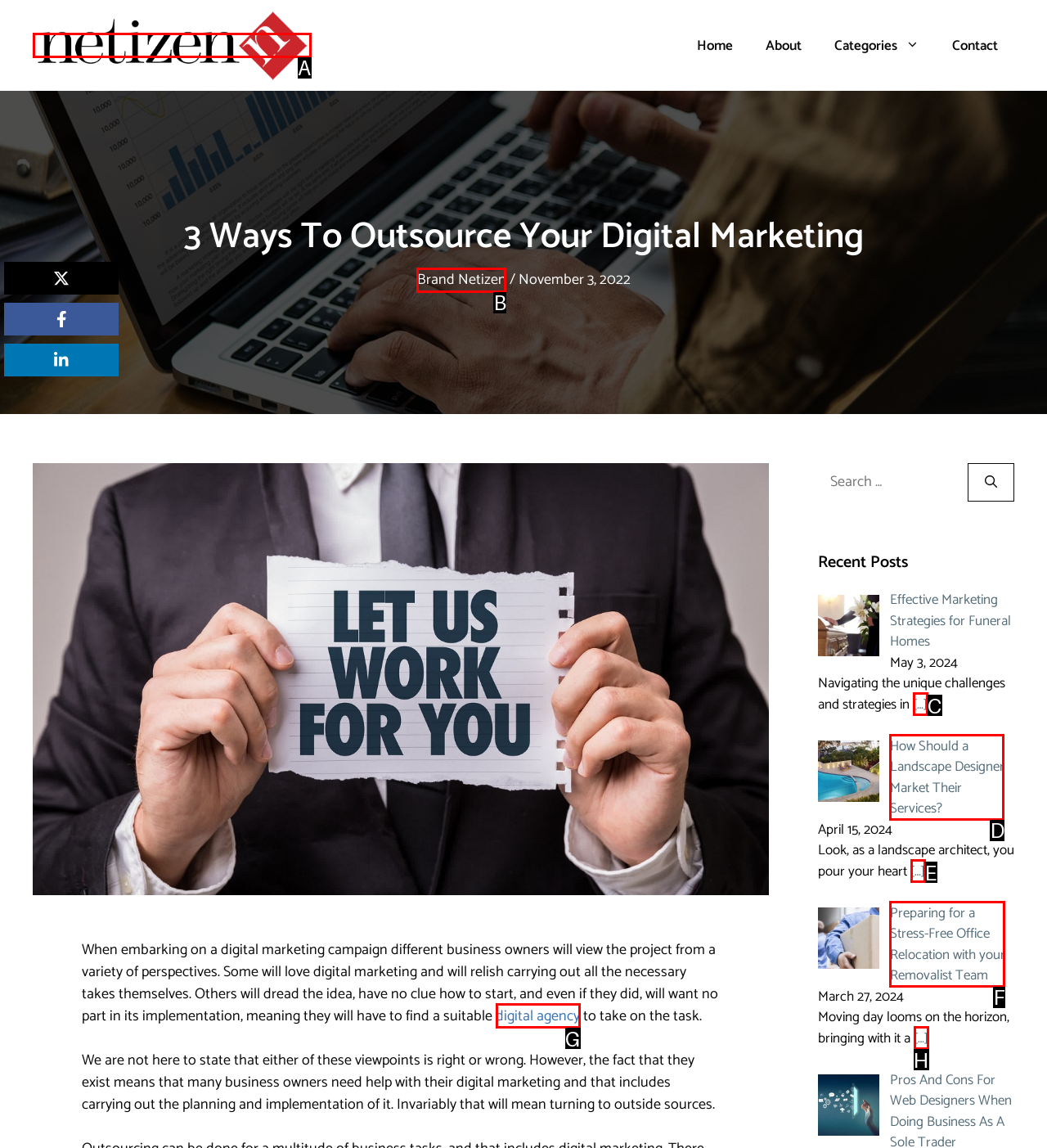From the description: title="Facebook", select the HTML element that fits best. Reply with the letter of the appropriate option.

None